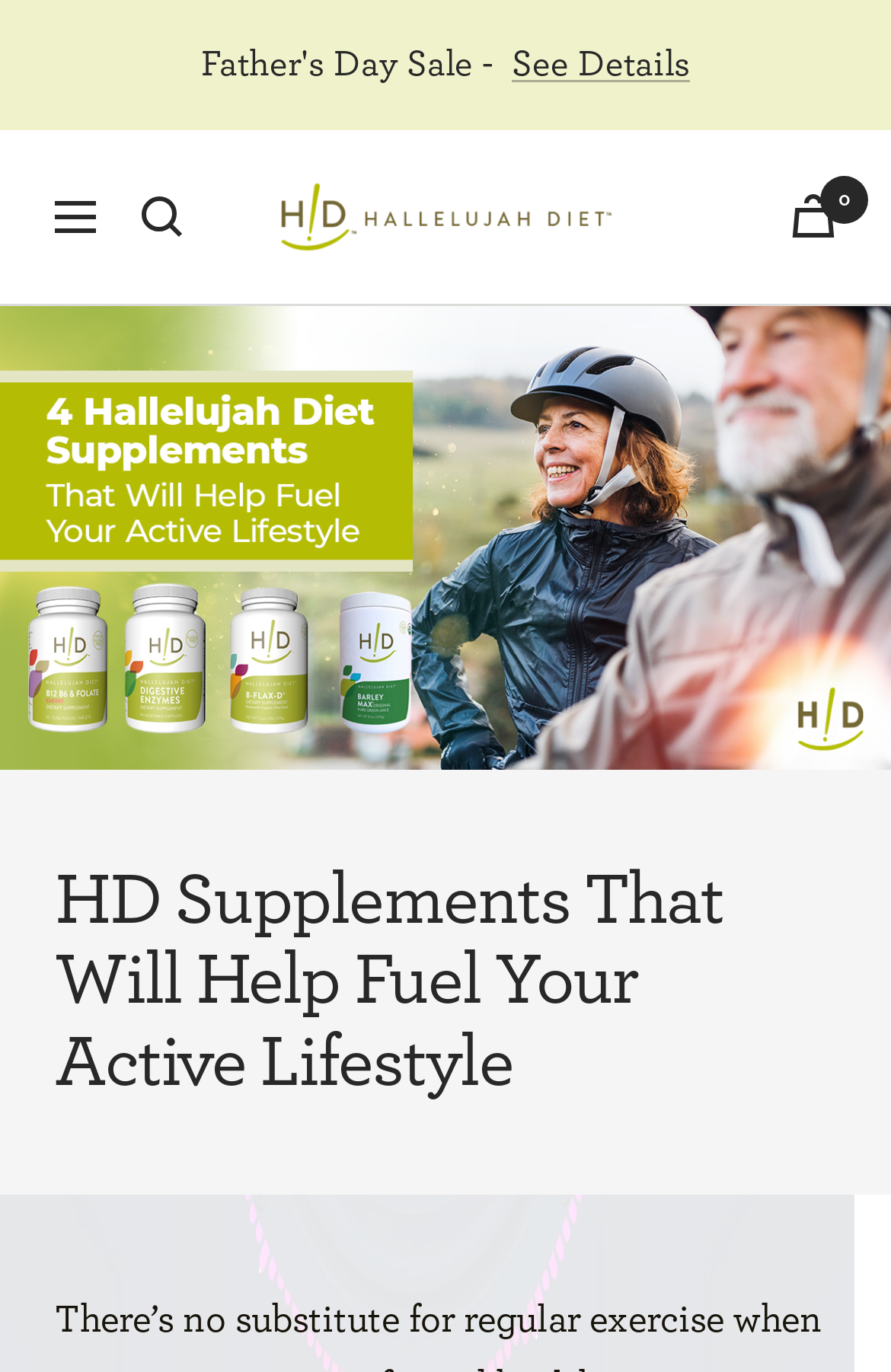Illustrate the webpage thoroughly, mentioning all important details.

The webpage is about Hallelujah Diet supplements that cater to an active lifestyle. At the top, there is a navigation button on the left and a search button next to it. Both buttons have accompanying images. On the right side of the top section, there is a link to the Hallelujah Diet website and a cart button with an image and a text "0" indicating the number of items in the cart.

Below the top section, there is a large image that spans the entire width of the page, showcasing HD supplements. Above the image, there is a heading that reads "HD Supplements That Will Help Fuel Your Active Lifestyle". 

On the bottom left of the page, there is a button that says "See Details". The page seems to be focused on providing information about Hallelujah Diet supplements and how they can support an active lifestyle.